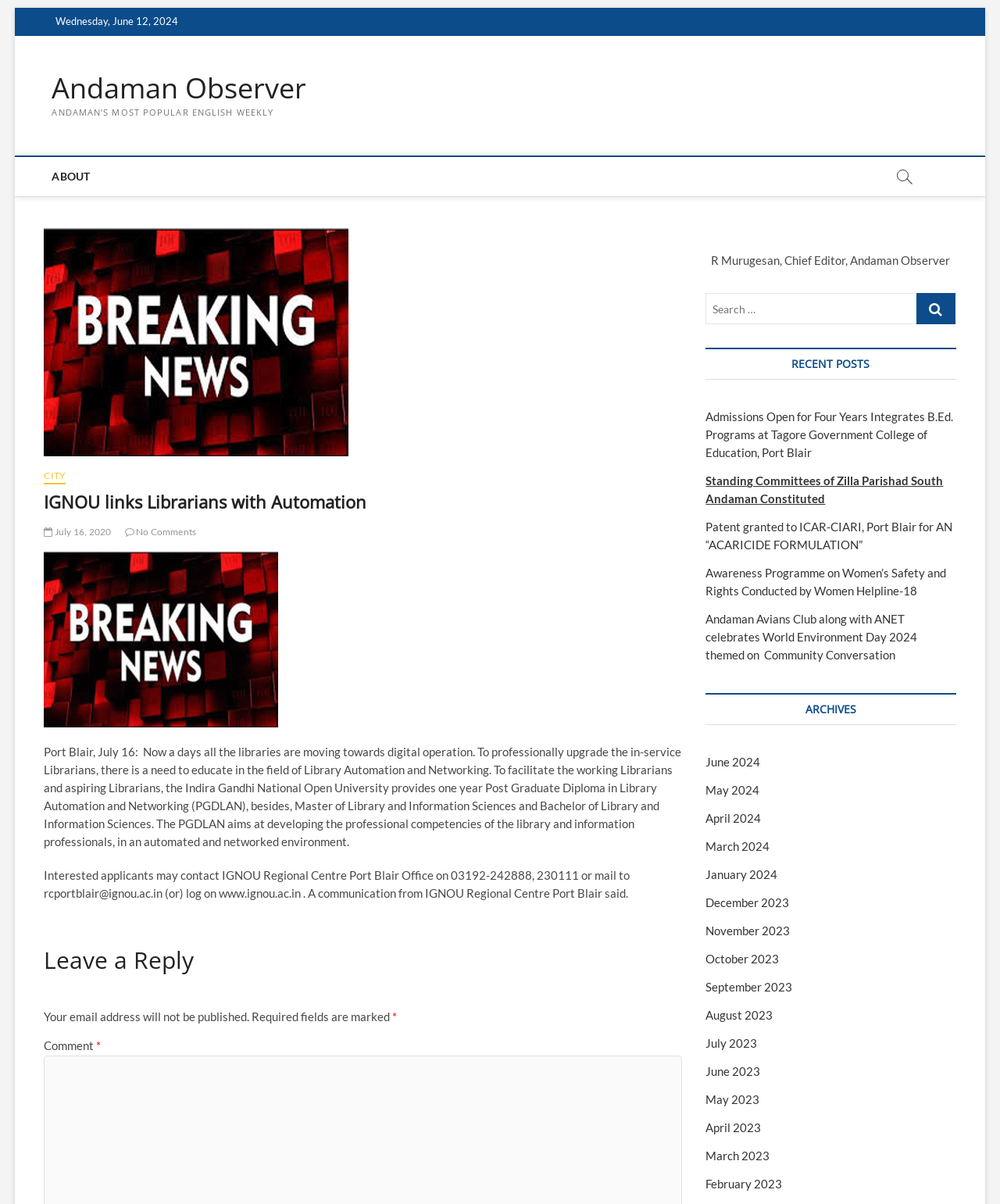Respond with a single word or phrase to the following question: What is the name of the English weekly?

Andaman Observer